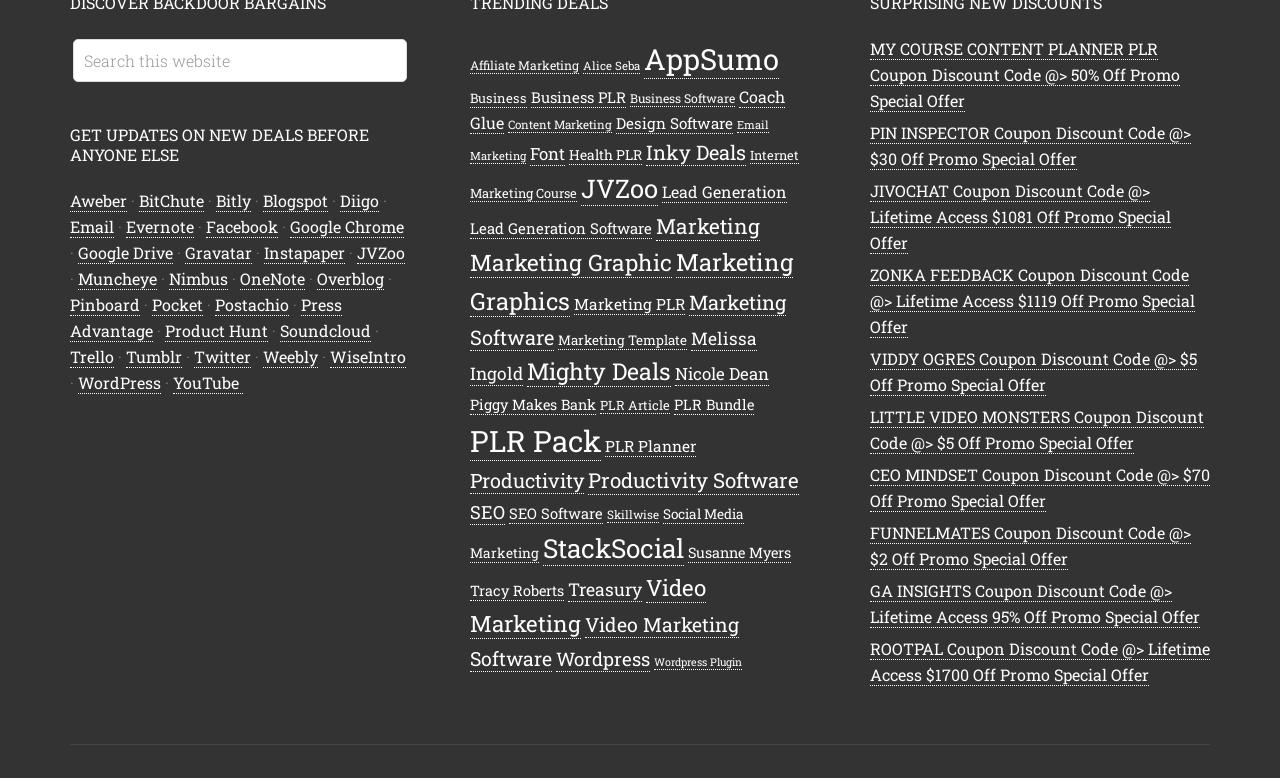From the given element description: "Email Updates", find the bounding box for the UI element. Provide the coordinates as four float numbers between 0 and 1, in the order [left, top, right, bottom].

None